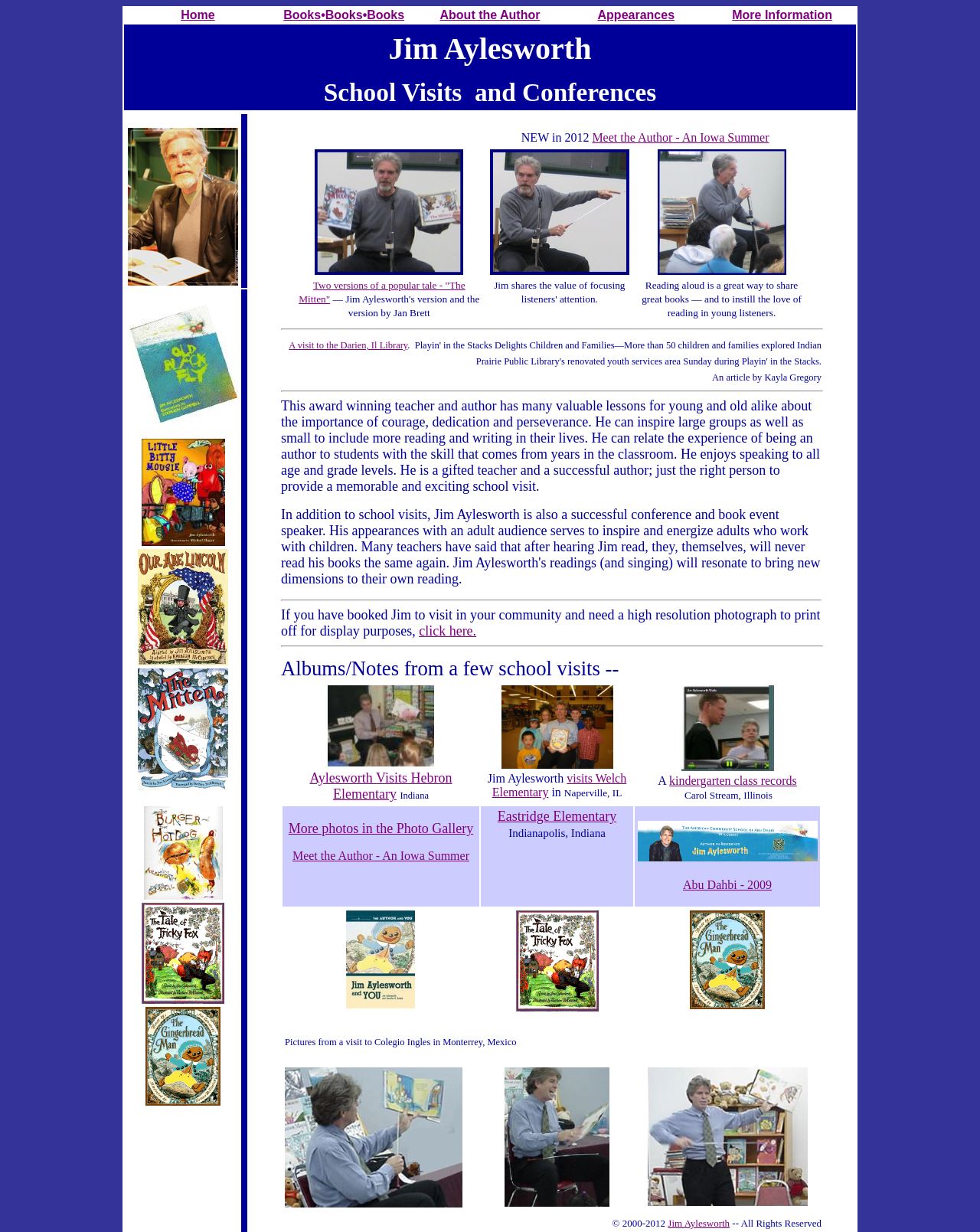What is the purpose of the author's school visits?
Look at the image and answer the question with a single word or phrase.

to inspire reading and writing